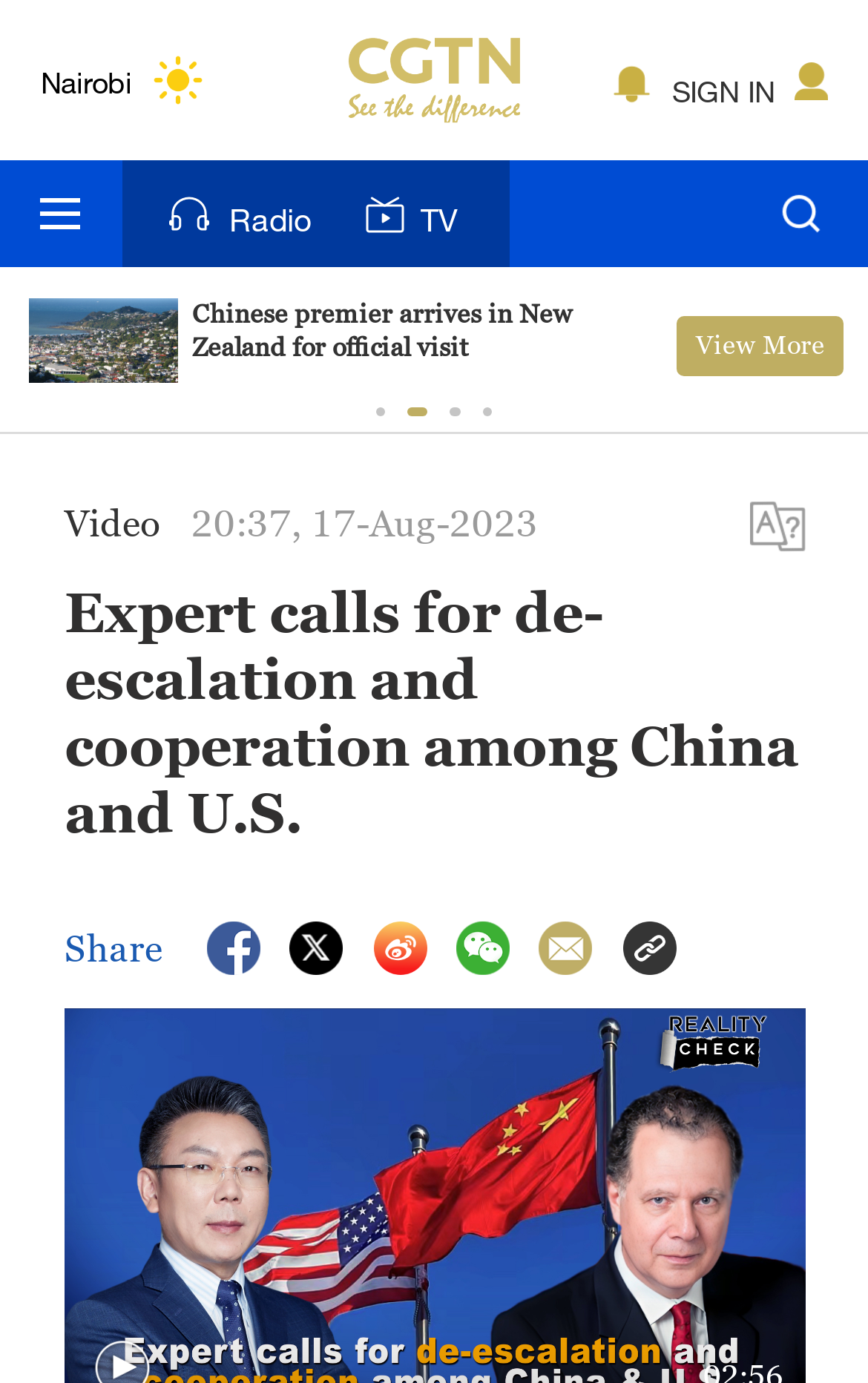How many share options are available?
Using the image, give a concise answer in the form of a single word or short phrase.

5